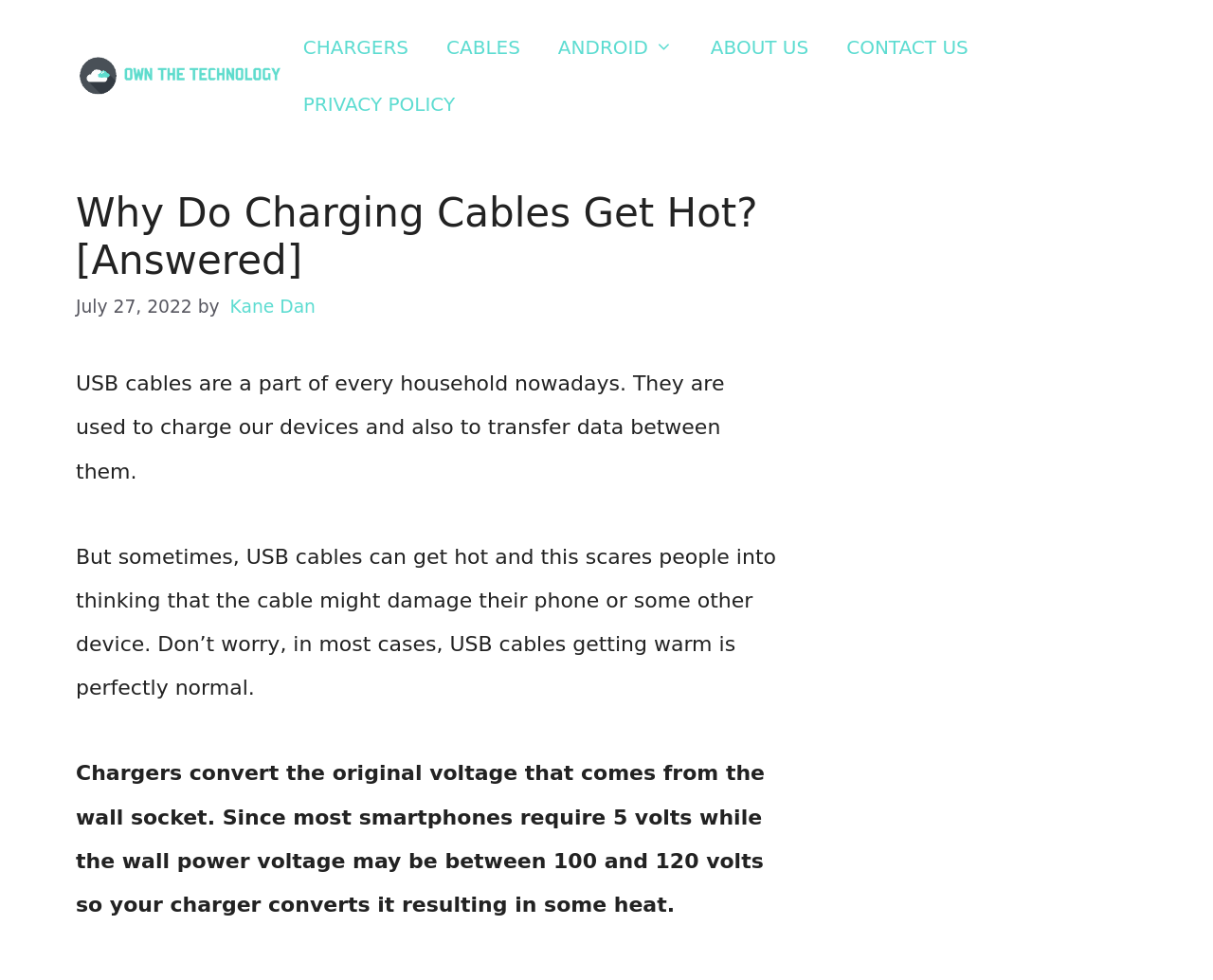Determine the bounding box coordinates of the clickable element to complete this instruction: "Check the publication date of the article". Provide the coordinates in the format of four float numbers between 0 and 1, [left, top, right, bottom].

[0.062, 0.303, 0.158, 0.323]